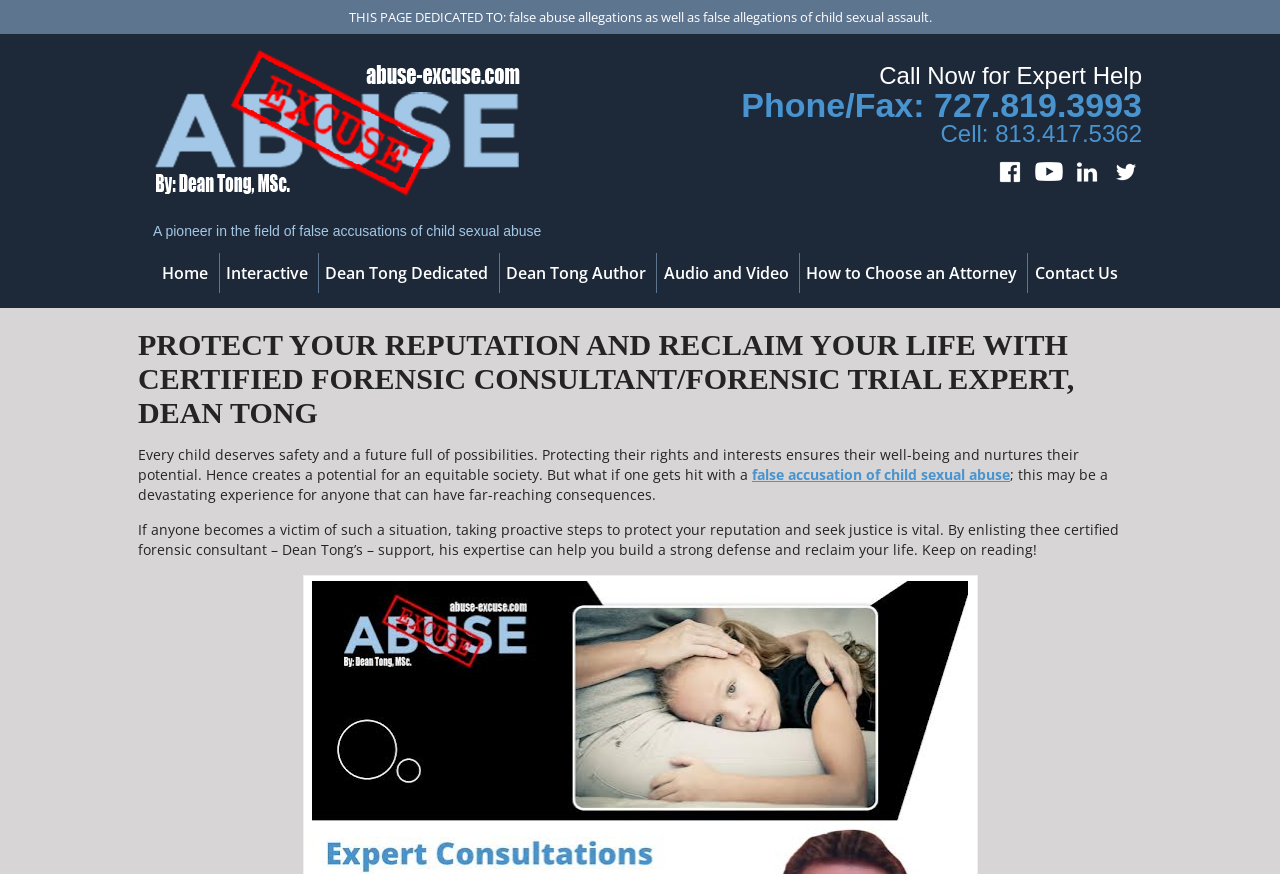What is the phone number for expert help?
Look at the screenshot and give a one-word or phrase answer.

727.819.3993